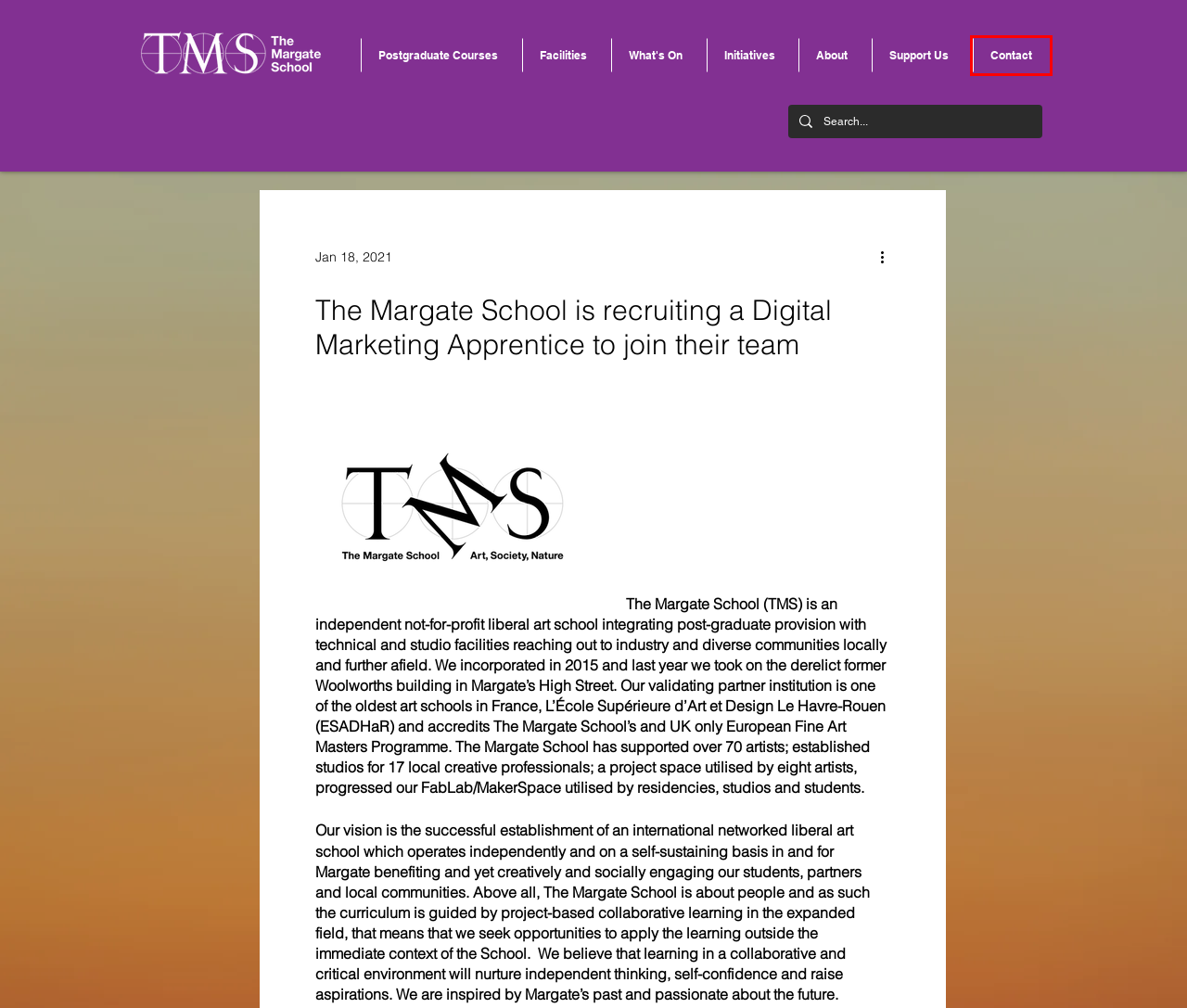Review the screenshot of a webpage containing a red bounding box around an element. Select the description that best matches the new webpage after clicking the highlighted element. The options are:
A. Stop the War | The Margate School | Art, Society, Nature | Kent
B. Independent Art School | The Margate School | England
C. Code of Conduct | The Margate School
D. Contact | The Margate School
E. Privacy Policy | The Margate School
F. Venue Hire | The Margate School
G. marketing | The Margate School
H. Postgraduate Courses at The Margate School, Kent

D